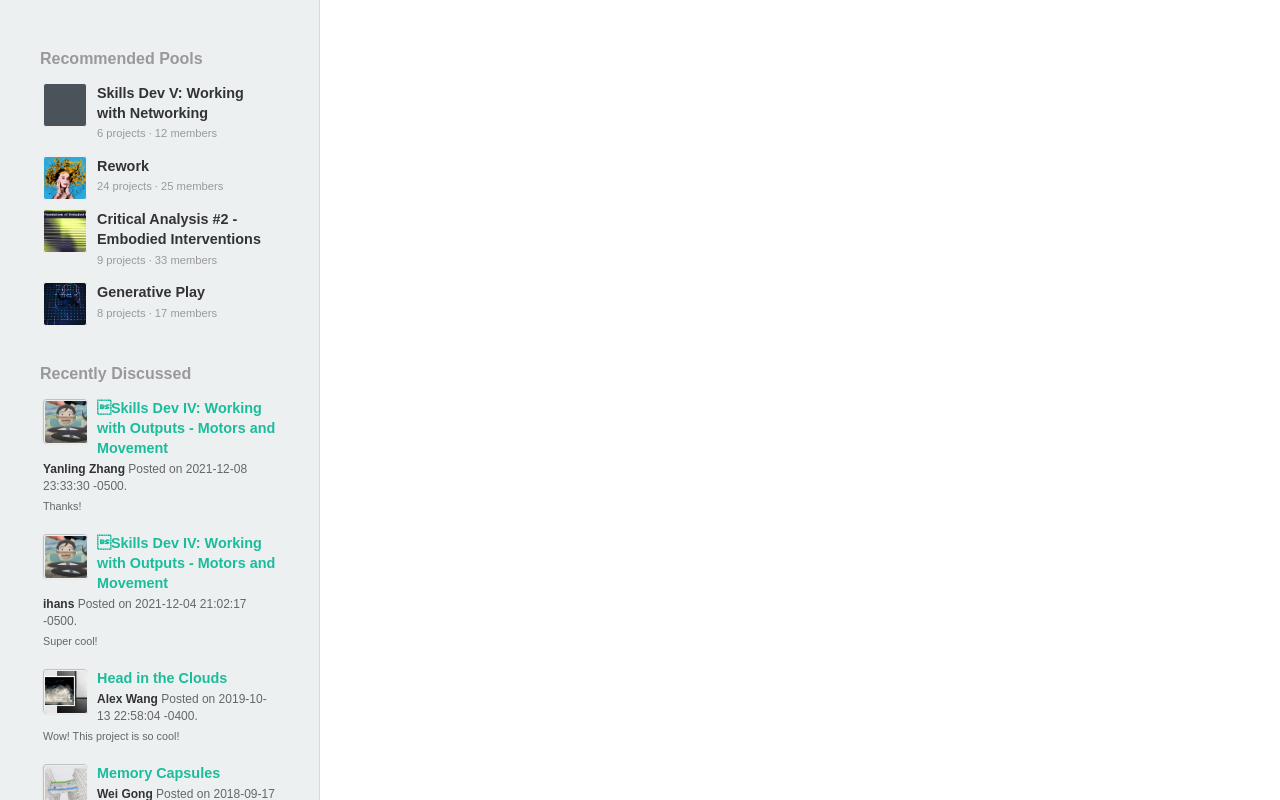Find and provide the bounding box coordinates for the UI element described here: "Memory Capsules". The coordinates should be given as four float numbers between 0 and 1: [left, top, right, bottom].

[0.076, 0.956, 0.172, 0.976]